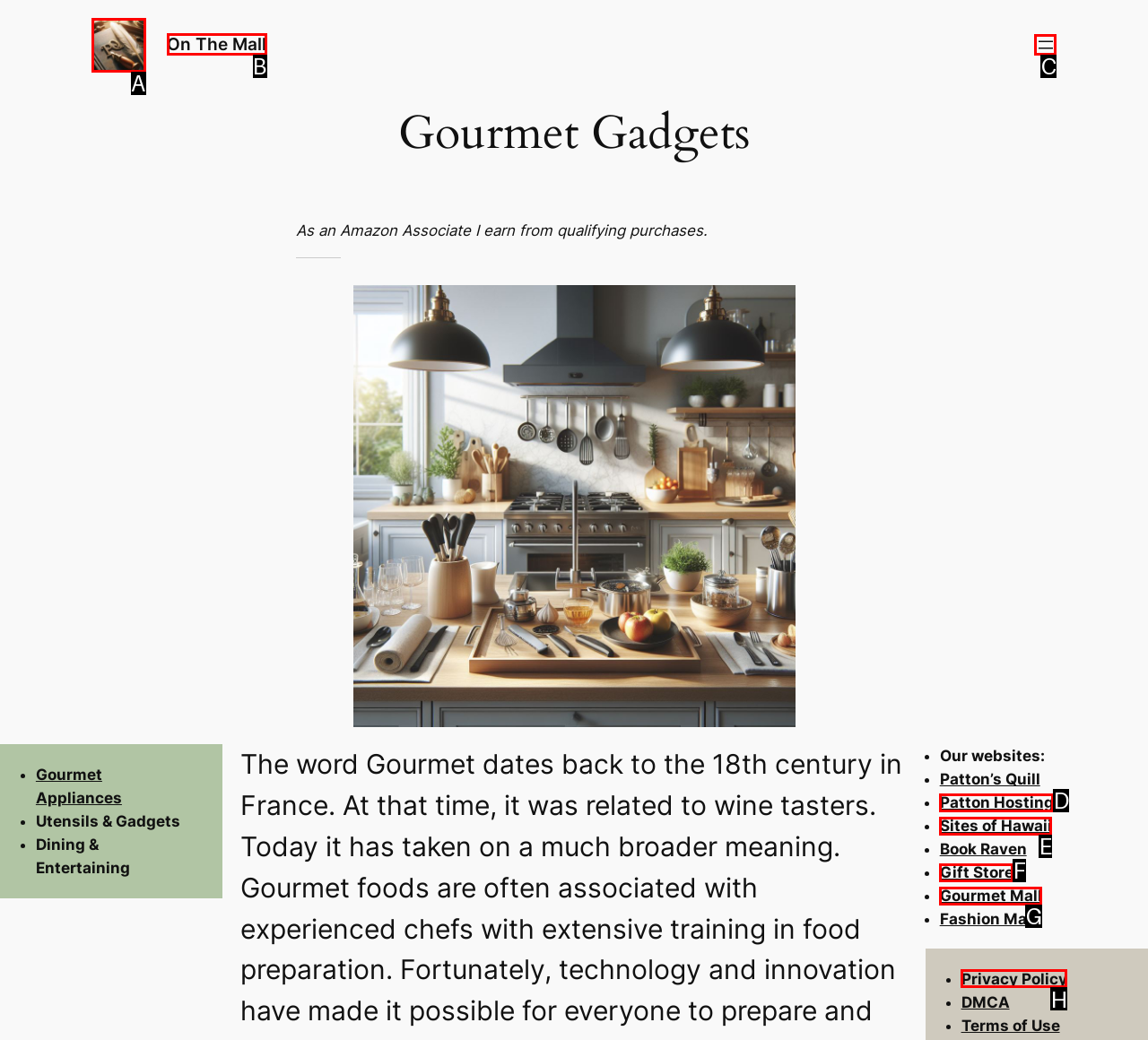Tell me which one HTML element I should click to complete the following task: Open menu Answer with the option's letter from the given choices directly.

C